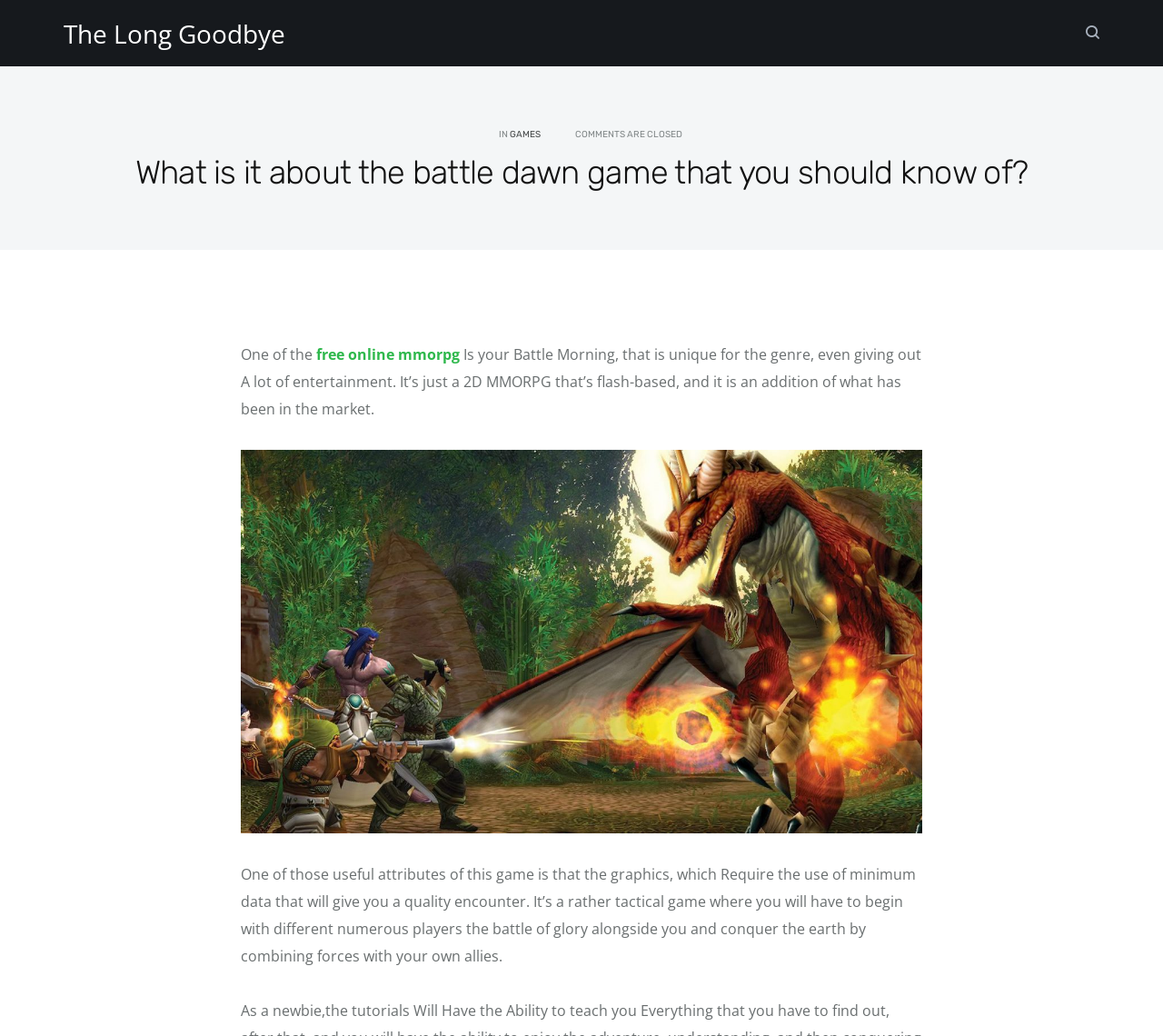Describe in detail what you see on the webpage.

The webpage is about the Battle Dawn game, with a title "What is it about the battle dawn game that you should know of?" at the top. Below the title, there is a header section with two links, "The Long Goodbye" and an icon represented by "\ue800". 

Underneath the header, there is a layout table with several elements. On the left side, there is a navigation section with links "IN" and "GAMES", and a notice "COMMENTS ARE CLOSED" on the right side. 

Below the navigation section, there is a main heading "What is it about the battle dawn game that you should know of?" spanning the entire width of the page. 

The main content of the page starts with a paragraph of text, which describes Battle Dawn as a unique free online MMORPG game that provides a lot of entertainment. This paragraph is accompanied by a link to "free online mmorpg". 

Below the paragraph, there is an image that takes up most of the width of the page. 

Underneath the image, there is another paragraph of text that describes the game's graphics and gameplay, mentioning that it is a tactical game where players need to combine forces with allies to conquer the earth.